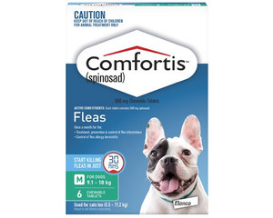Explain what is happening in the image with elaborate details.

The image showcases a package of Comfortis, a veterinary medication designed to effectively combat fleas in dogs. The product is labeled for medium-sized dogs weighing between 5 and 10 kg (11 to 22 lbs). It contains a six-month supply of chewable tablets made with the active ingredient Spinosad, which starts killing fleas within 30 minutes of administration. Prominently featured on the package is a happy French Bulldog, emphasizing the product's effectiveness and appeal to pet owners. The design includes clear cautionary information and usage instructions, ensuring that consumers can use the product safely and effectively.